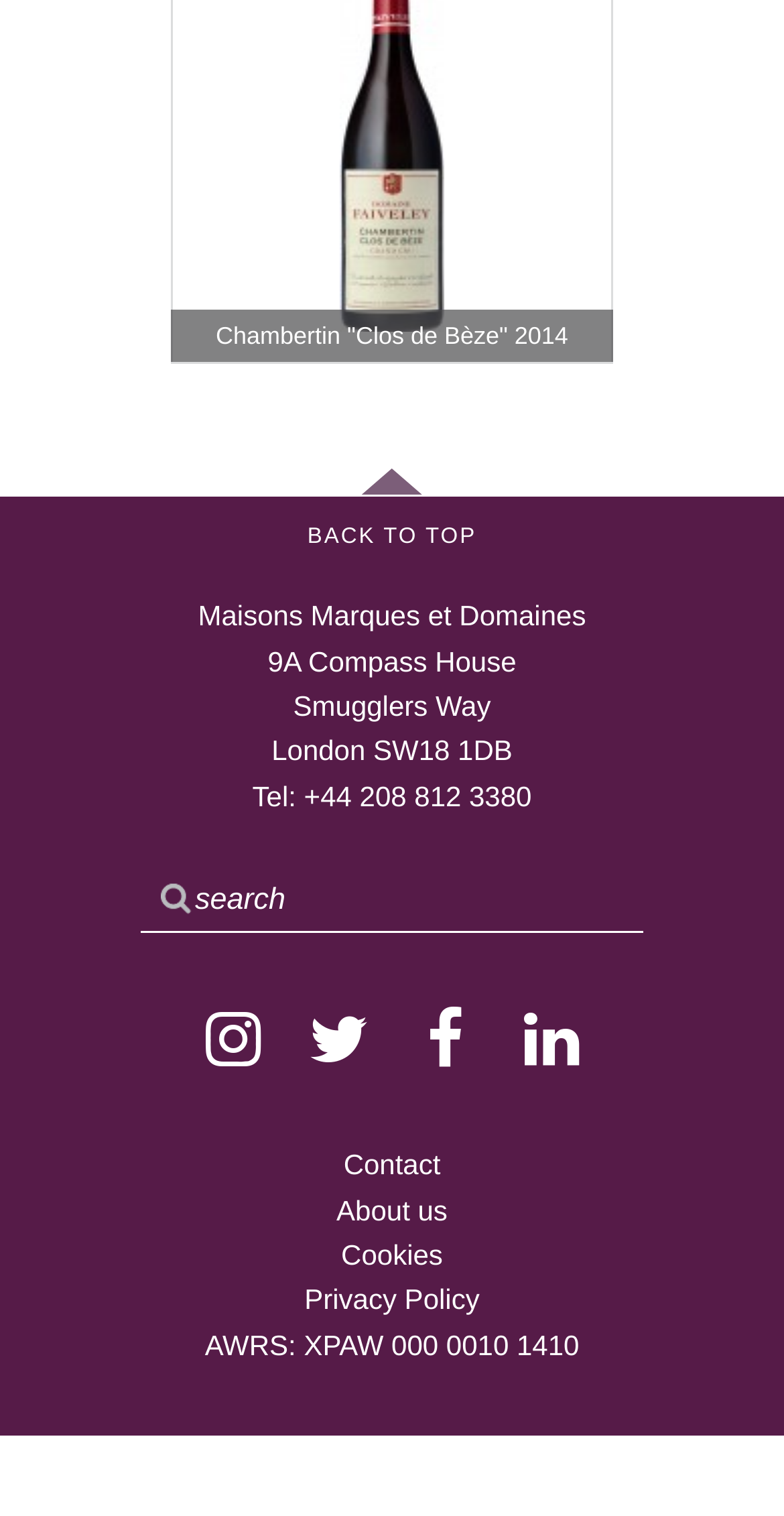Examine the screenshot and answer the question in as much detail as possible: What is the address?

The address can be found in the StaticText elements with the texts '9A Compass House', 'Smugglers Way', and 'London SW18 1DB' located at [0.341, 0.425, 0.659, 0.446], [0.374, 0.455, 0.626, 0.476], and [0.346, 0.485, 0.654, 0.506] respectively.